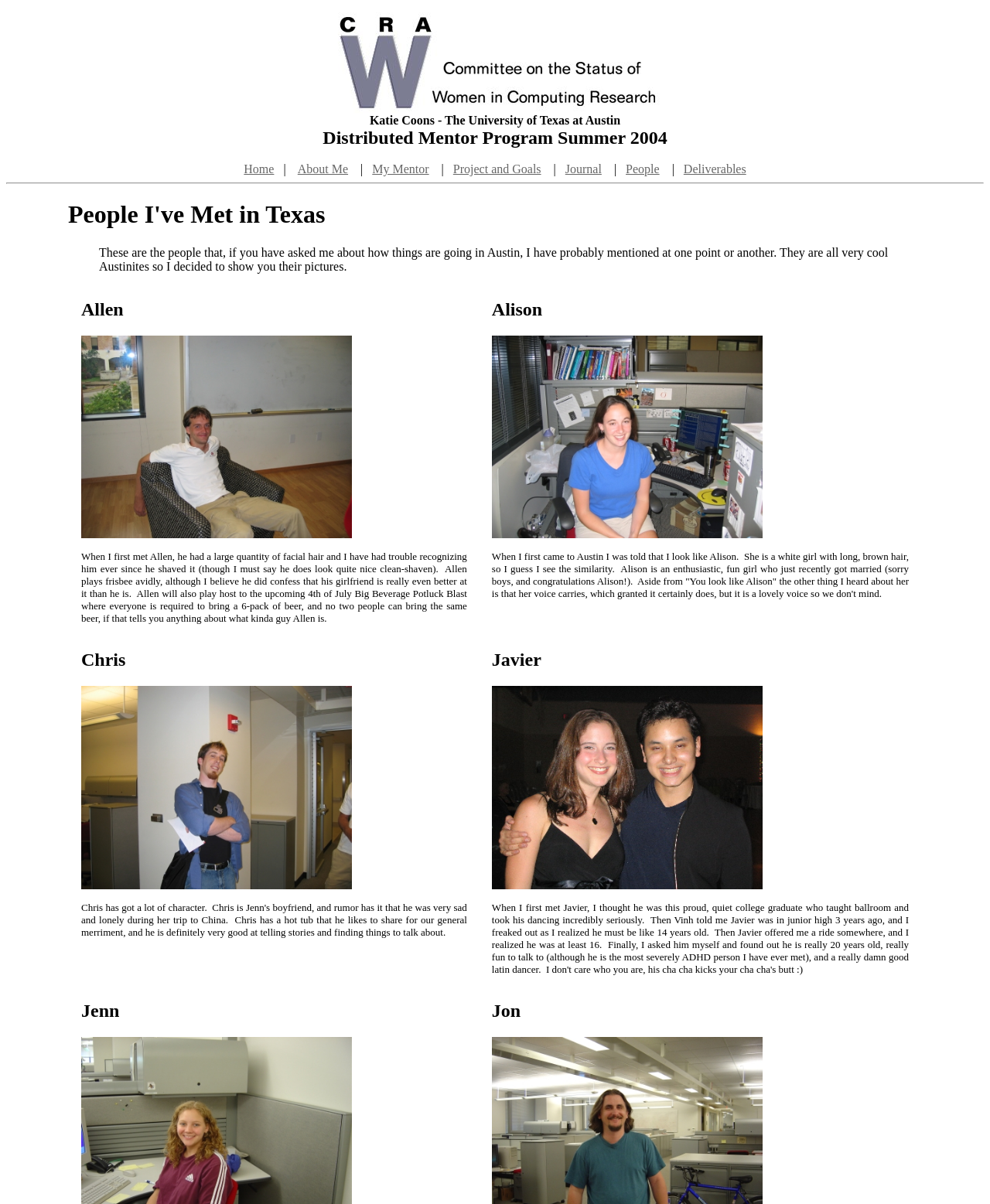Find and indicate the bounding box coordinates of the region you should select to follow the given instruction: "View 'People I've Met in Texas'".

[0.069, 0.167, 0.931, 0.19]